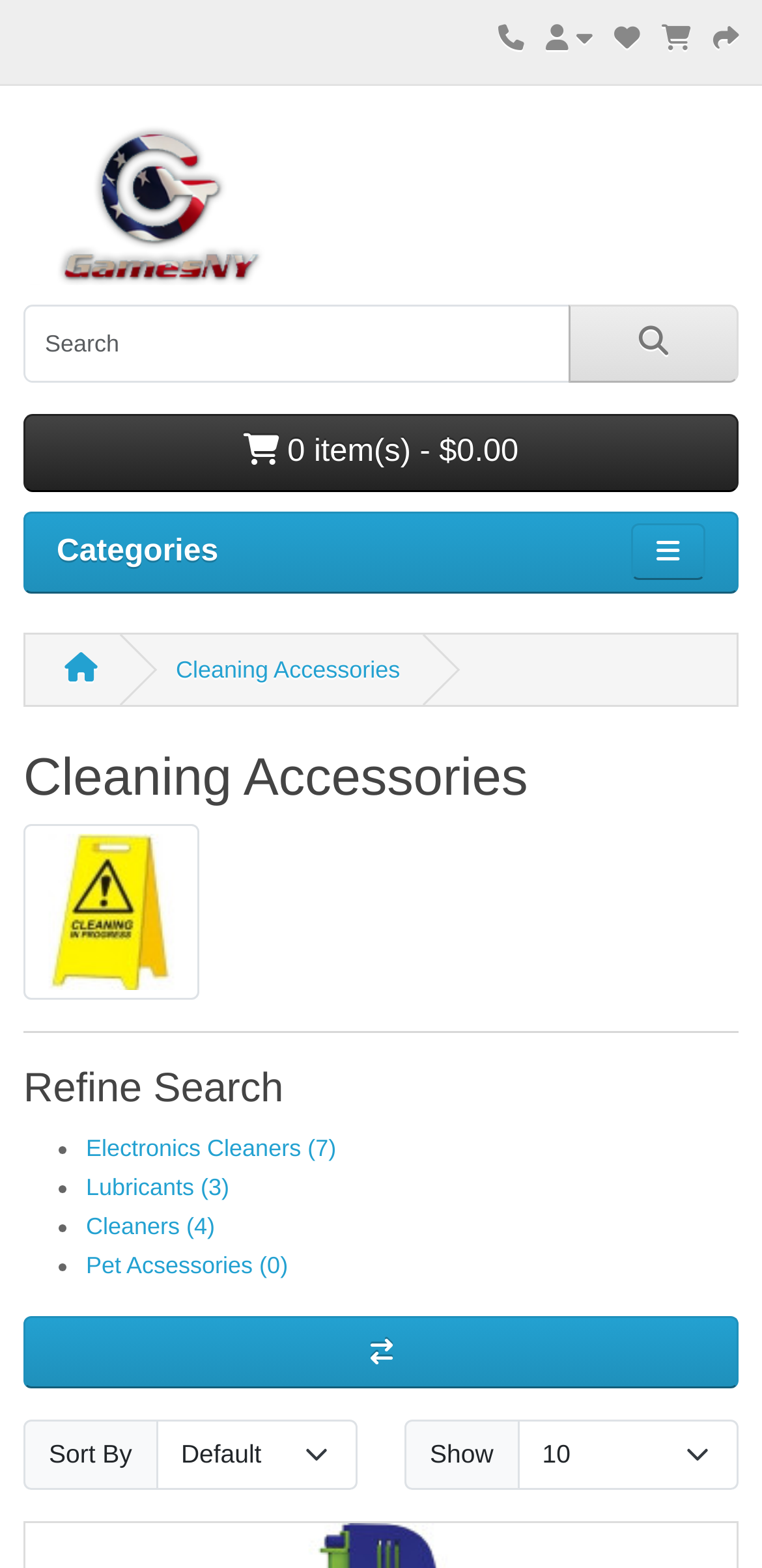What is the function of the button with the '' icon?
Examine the image and provide an in-depth answer to the question.

I found a button element with the '' icon, which is commonly used to represent filtering or categorization. Based on its position under the 'Categories' heading, I infer that its function is to filter or categorize the search results.